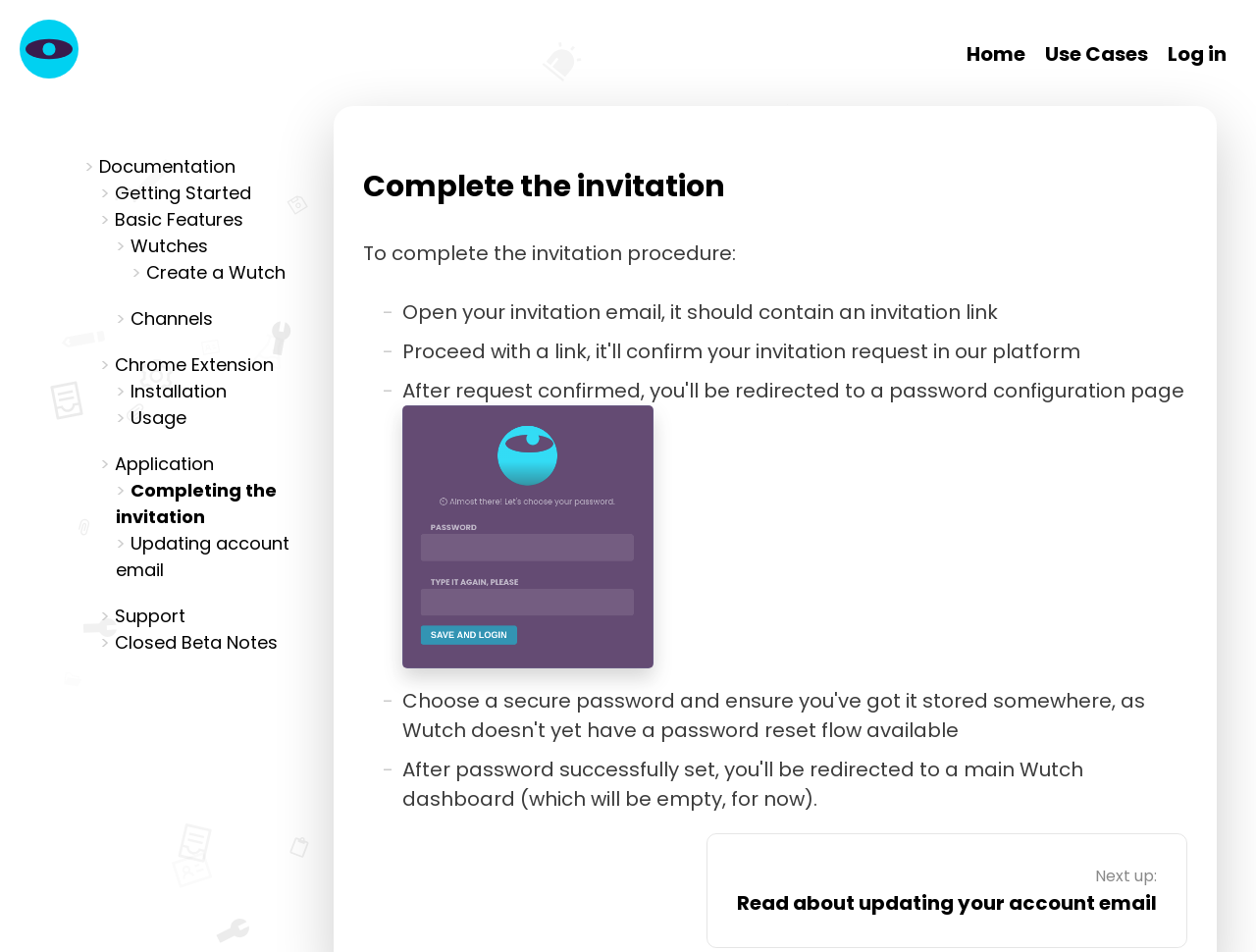Find the bounding box coordinates of the clickable area that will achieve the following instruction: "Click the Log in link".

[0.922, 0.031, 0.984, 0.091]